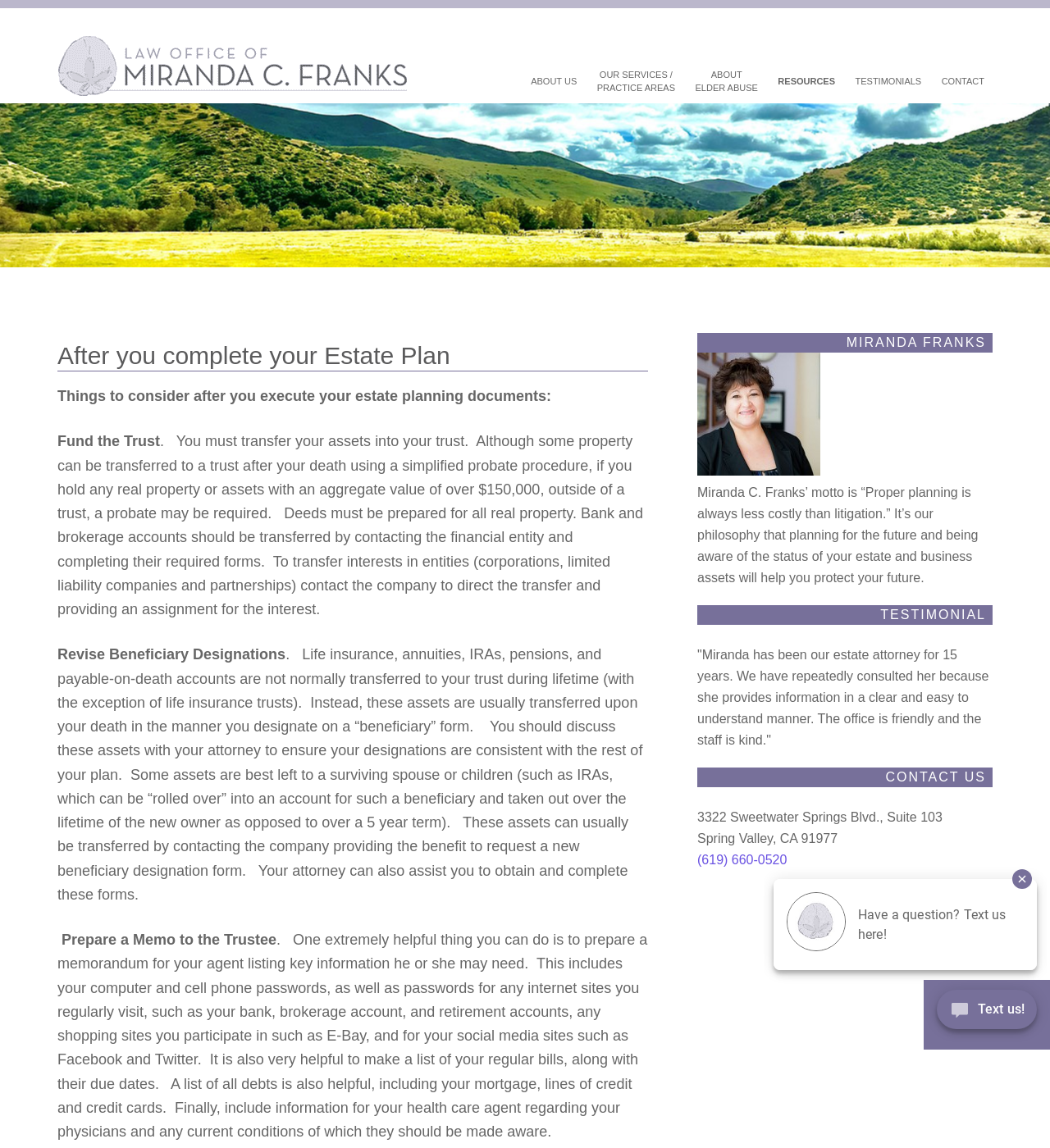Provide an in-depth caption for the webpage.

This webpage is about San Diego estate planning and probate attorney Miranda C. Franks, offering information on what to do after completing an estate plan. 

At the top of the page, there is a header section with a link to "Frank's Law Offices" on the left and a navigation menu with links to "ABOUT US", "OUR SERVICES / PRACTICE AREAS", "ABOUT ELDER ABUSE", "RESOURCES", "TESTIMONIALS", and "CONTACT" on the right.

Below the header section, there is a main content area with a heading "After you complete your Estate Plan". This section provides information on things to consider after executing estate planning documents, including funding the trust, revising beneficiary designations, and preparing a memo to the trustee. 

On the right side of the page, there is a sidebar with a heading "MIRANDA FRANKS" and an image of Miranda Franks. Below the image, there is a paragraph describing Miranda Franks' motto and philosophy. Further down, there are sections for a testimonial and contact information, including an address, phone number, and a "Text us!" button.

At the bottom of the page, there is an iframe, which is likely an embedded content or a widget.